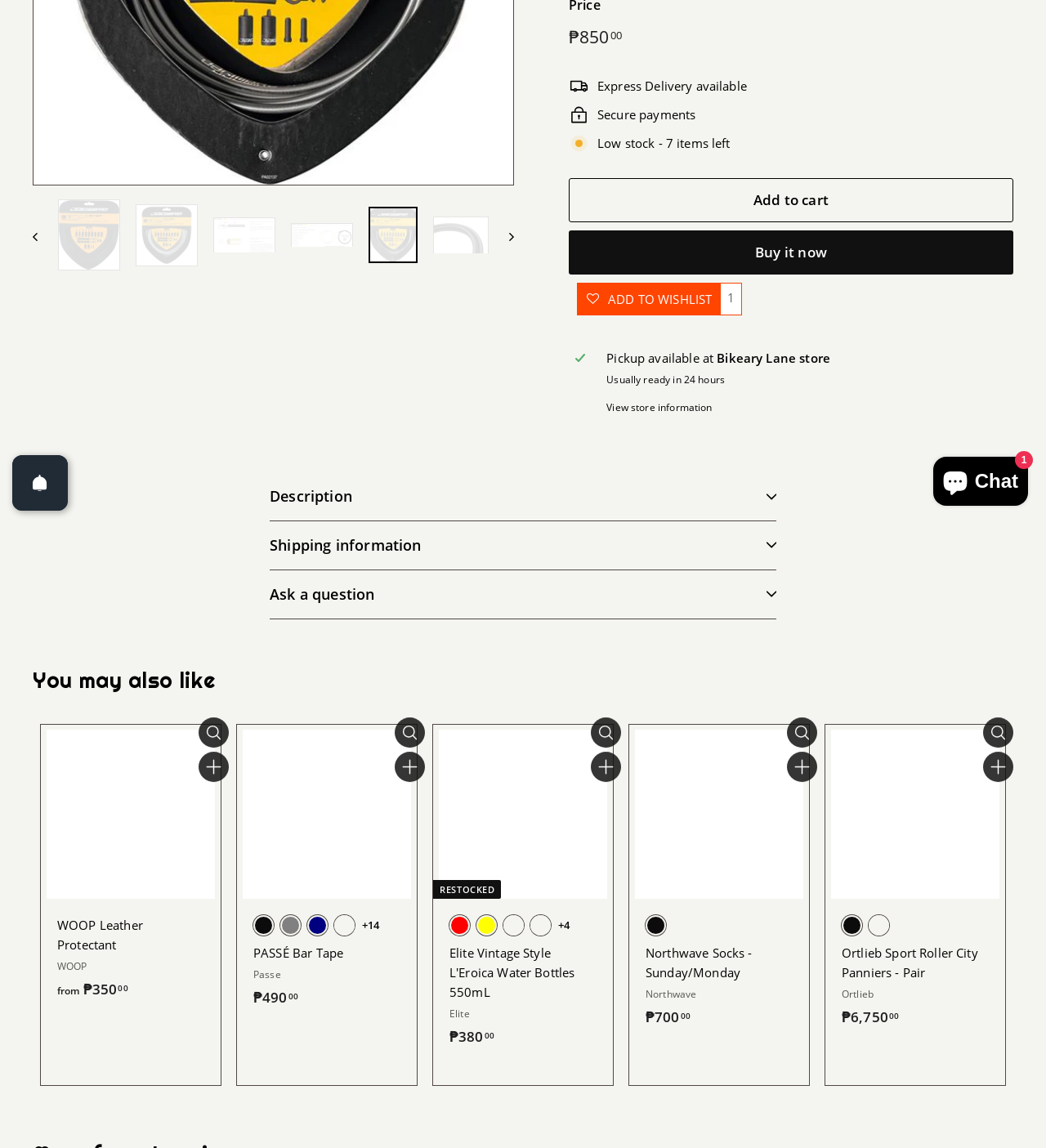Provide the bounding box coordinates of the UI element that matches the description: "Add to cart".

[0.94, 0.658, 0.969, 0.684]